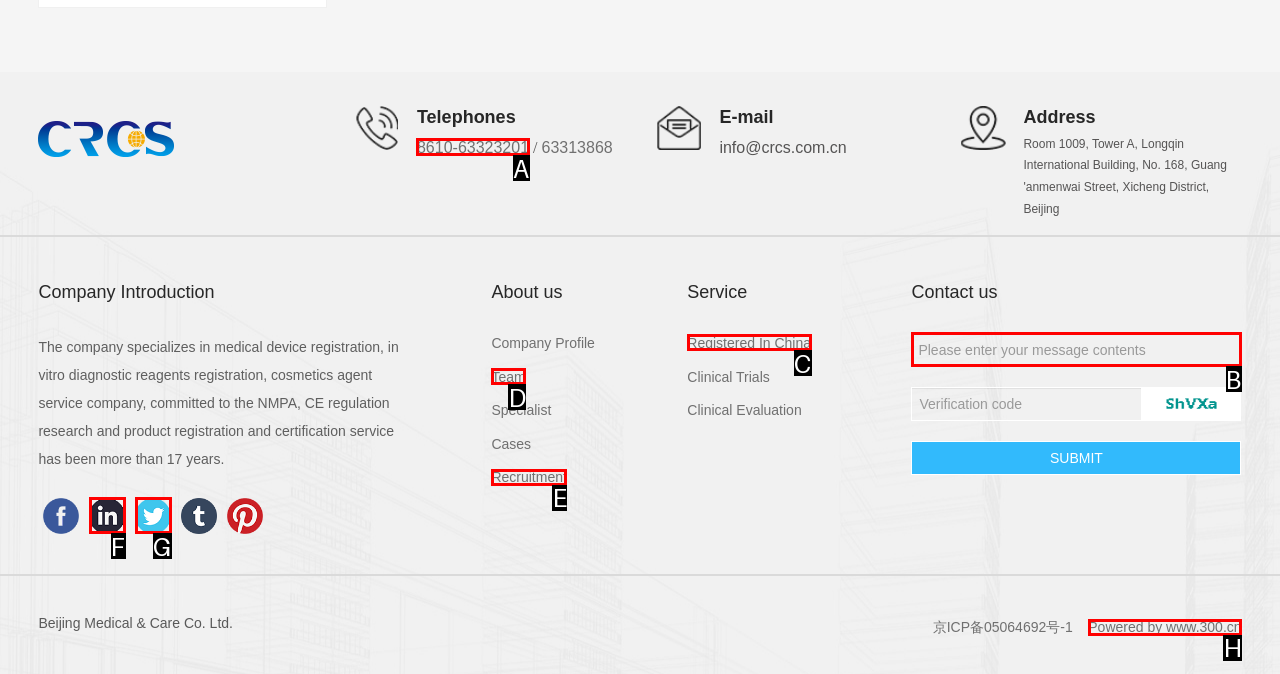From the options presented, which lettered element matches this description: Registered In China
Reply solely with the letter of the matching option.

C